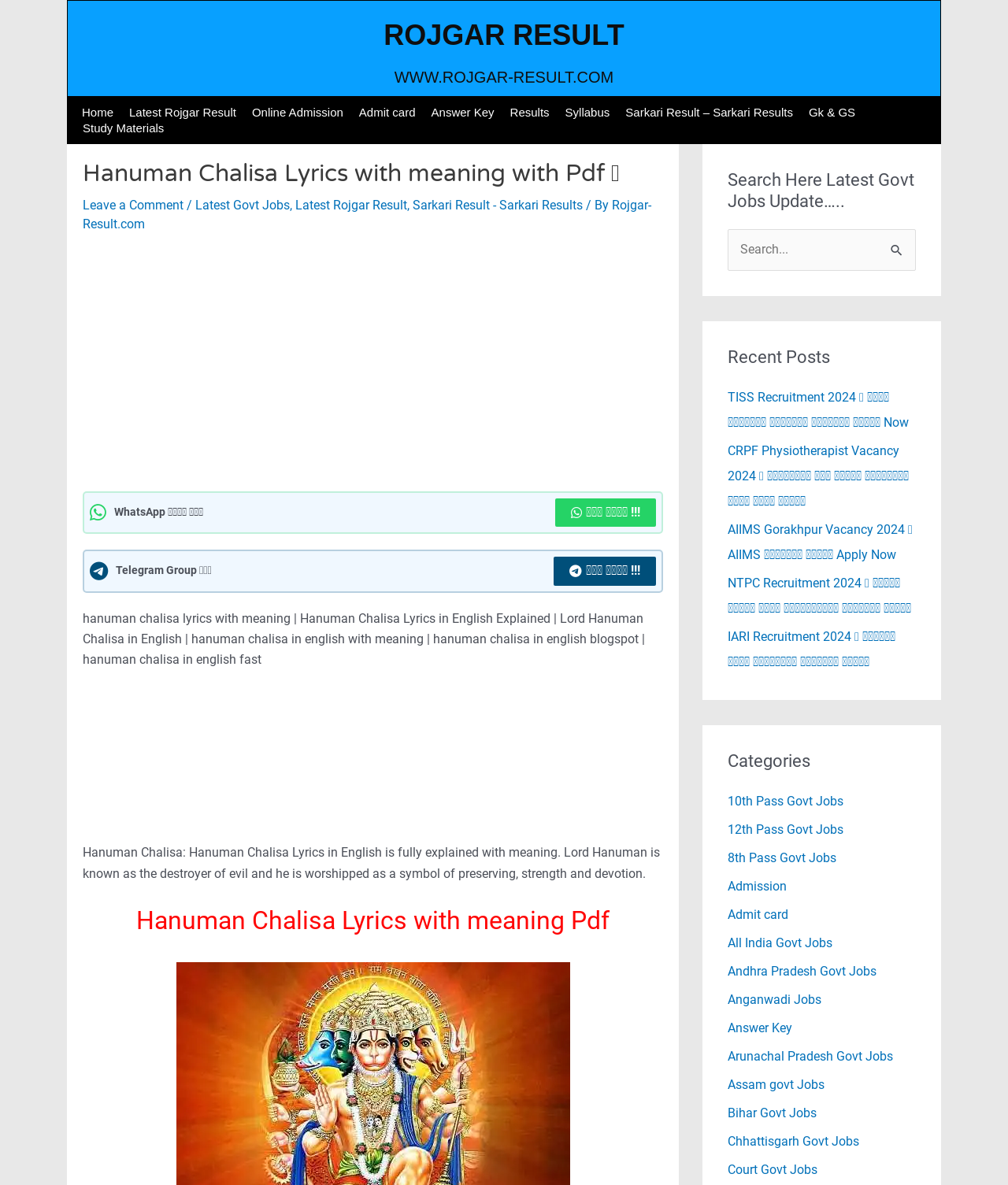Please find the bounding box coordinates of the element's region to be clicked to carry out this instruction: "Search for latest govt jobs update".

[0.722, 0.194, 0.909, 0.228]